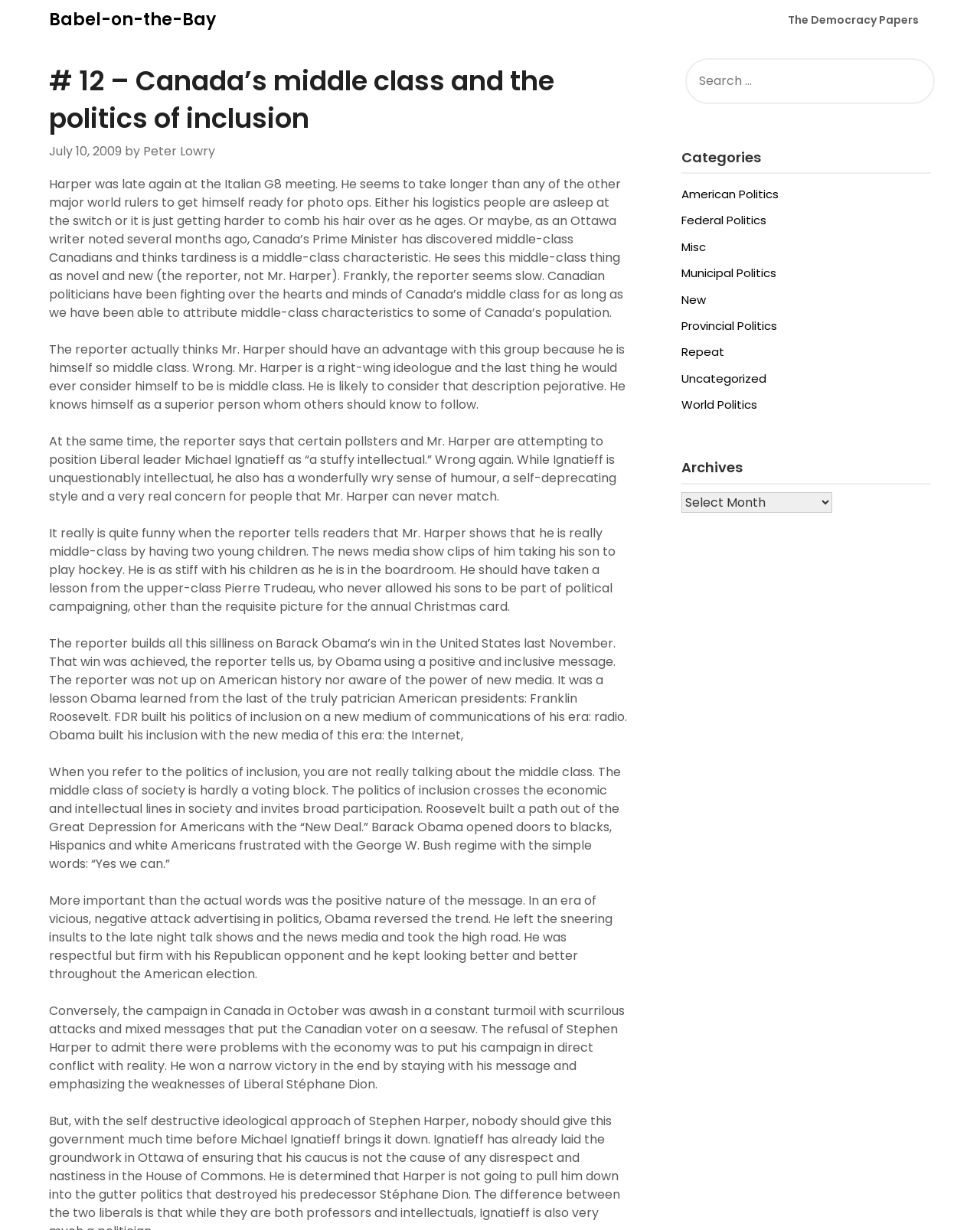Determine the heading of the webpage and extract its text content.

# 12 – Canada’s middle class and the politics of inclusion